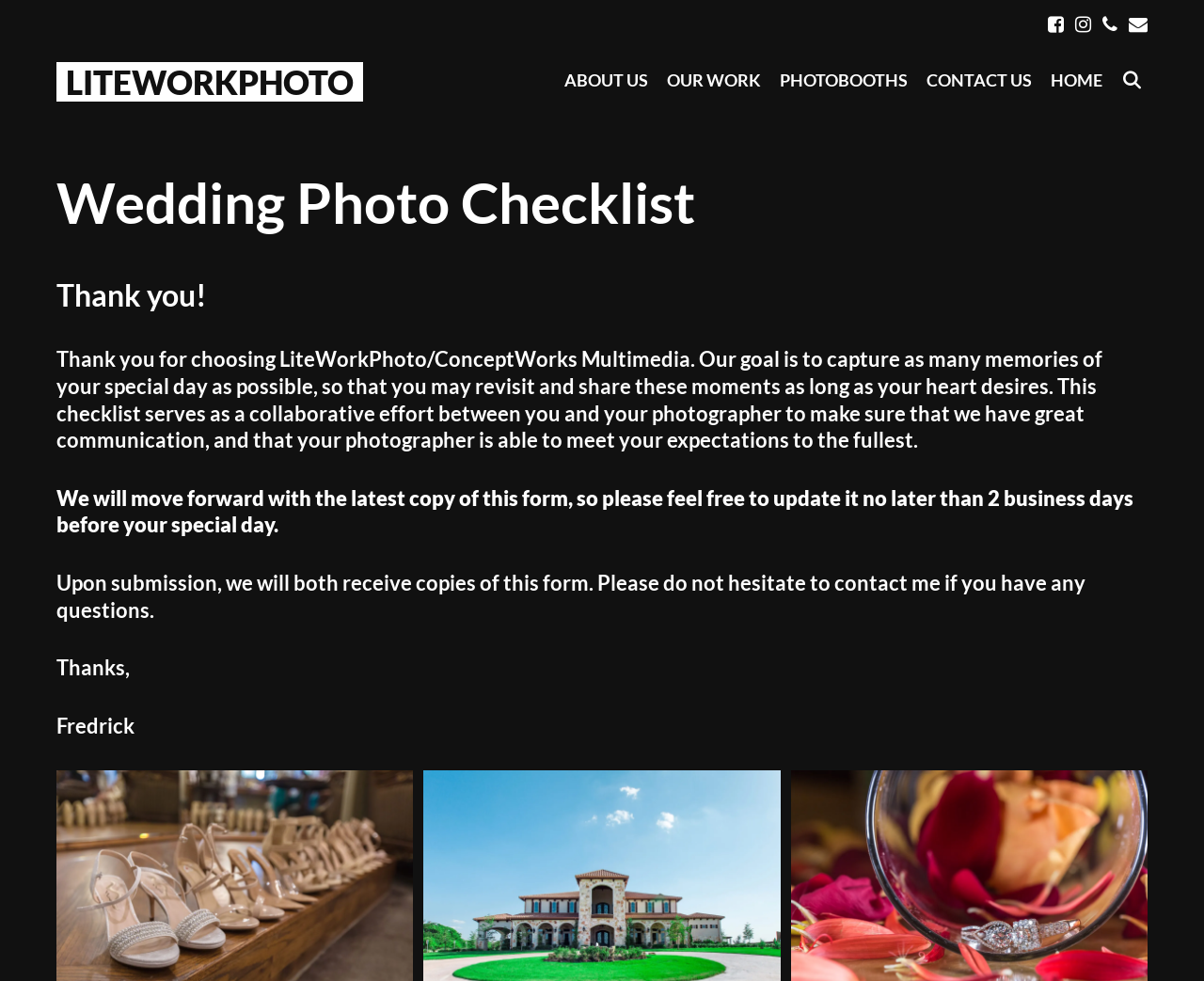Generate a detailed explanation of the webpage's features and information.

The webpage is a wedding photo checklist page from LiteWorkPhoto, a photobooth and party rental service in the Dallas-Fort Worth metroplex. At the top right corner, there are four social media links represented by icons. Below these icons, the company's logo "LITEWORKPHOTO" is displayed prominently.

The main navigation menu is located below the logo, with links to "ABOUT US", "OUR WORK", "PHOTOBOOTHS", "CONTACT US", and "HOME" from left to right. A search bar is situated at the far right end of the navigation menu.

The main content of the page is divided into sections. The first section has a heading "Wedding Photo Checklist" and a subheading "Thank you!" below it. A paragraph of text follows, thanking the user for choosing LiteWorkPhoto and explaining the purpose of the checklist. This is followed by two more paragraphs of text, providing instructions on how to use the checklist and what to expect after submission.

At the bottom of the page, there is a signature section with the name "Fredrick" and a title or greeting "Thanks," above it. Overall, the page has a clean and simple layout, with a focus on providing information and guidance to users.